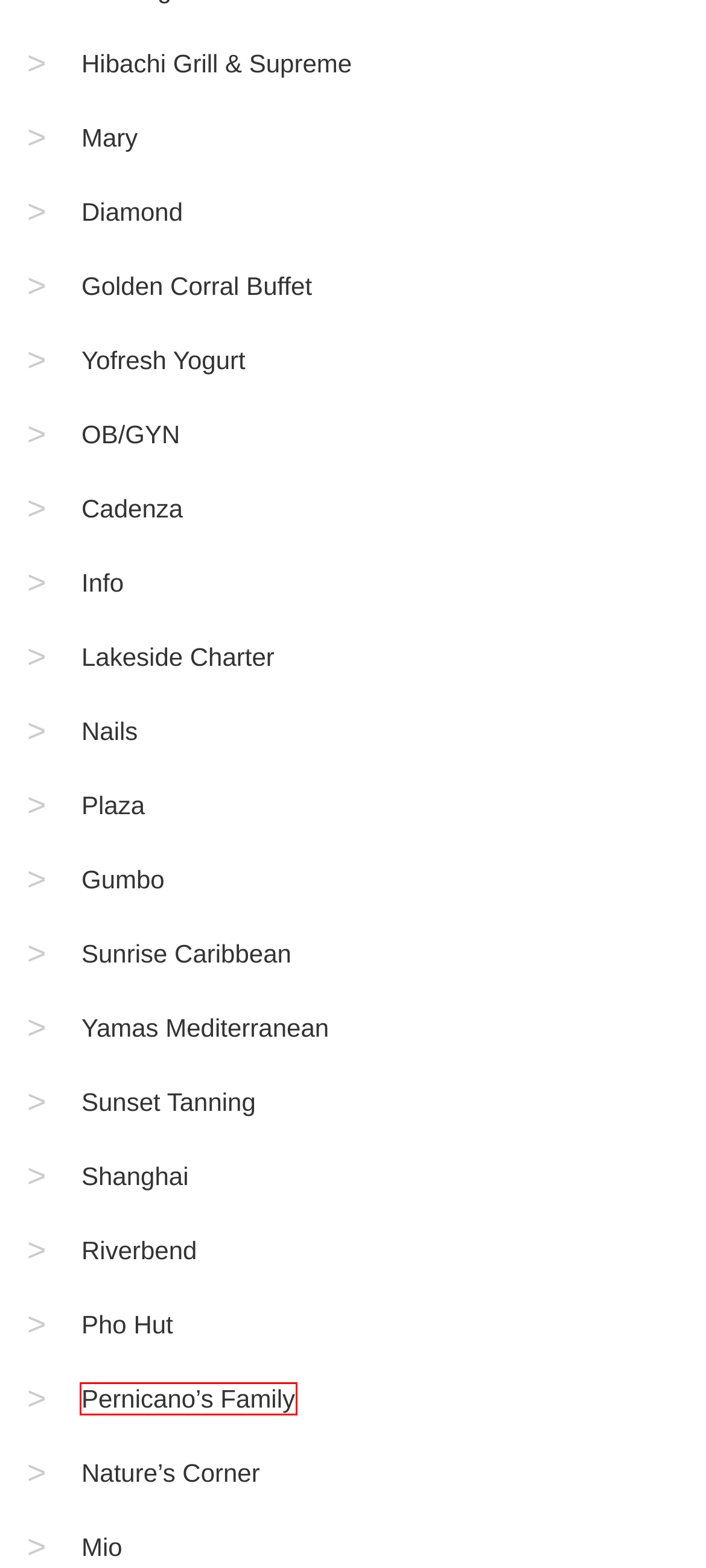A screenshot of a webpage is provided, featuring a red bounding box around a specific UI element. Identify the webpage description that most accurately reflects the new webpage after interacting with the selected element. Here are the candidates:
A. Shanghai
B. Nature’s Corner
C. Mio
D. Pernicano’s Family
E. Yamas Mediterranean
F. Info
G. Golden Corral Buffet
H. Sunset Tanning

D